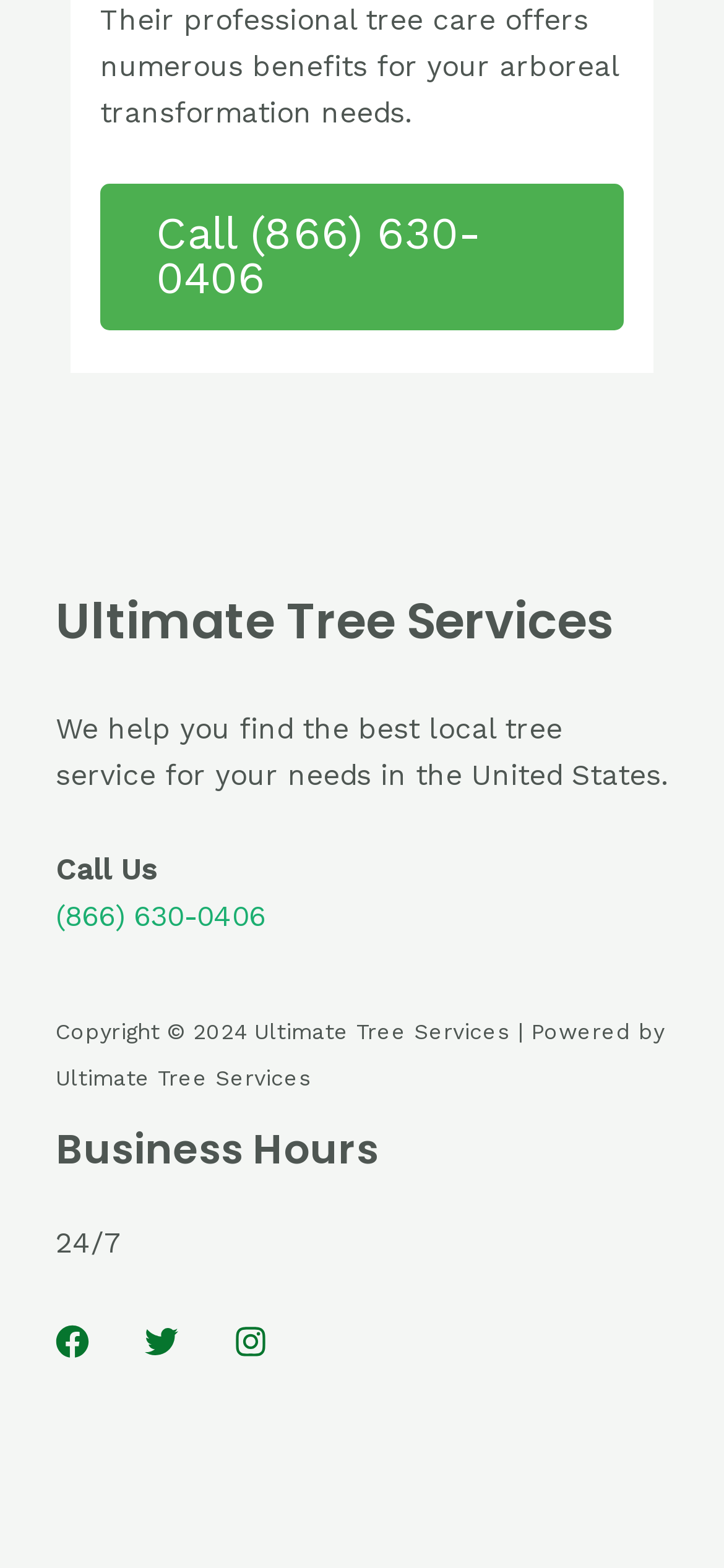Given the webpage screenshot, identify the bounding box of the UI element that matches this description: "Call (866) 630-0406".

[0.138, 0.117, 0.862, 0.211]